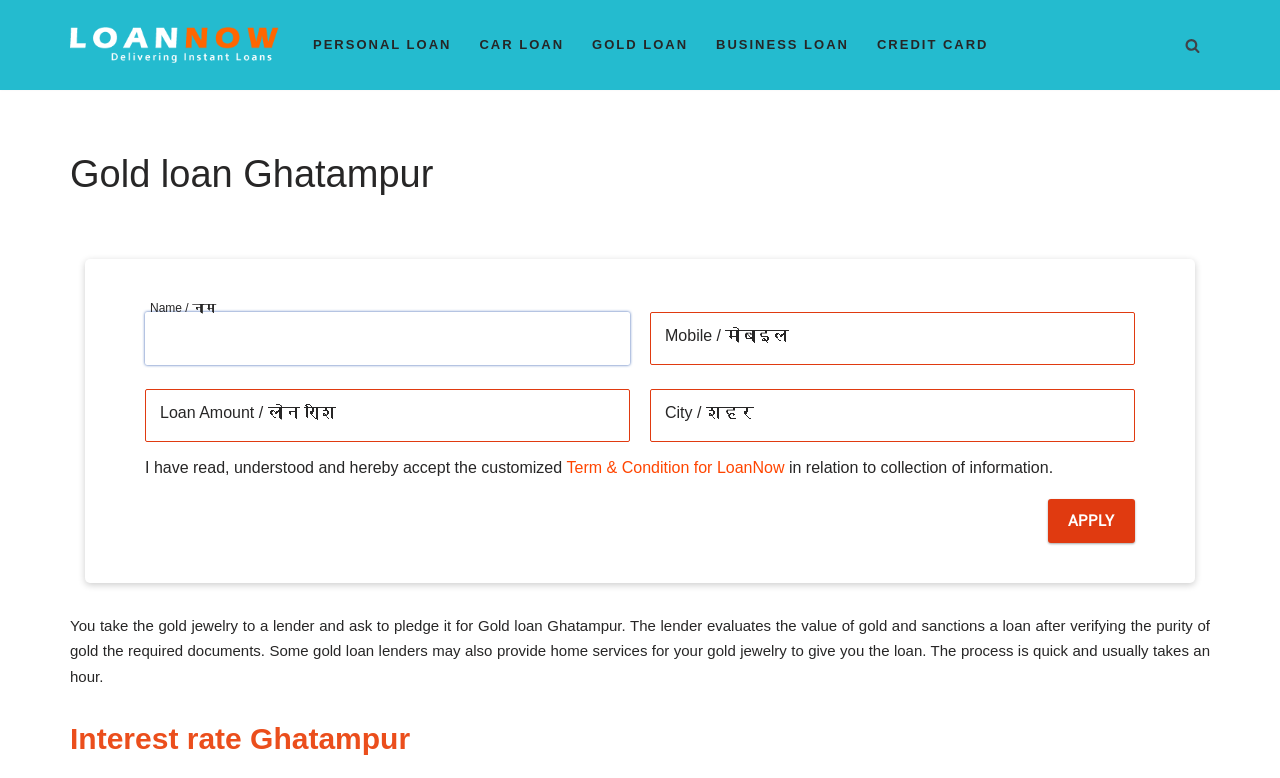Locate the bounding box coordinates of the area where you should click to accomplish the instruction: "Read the terms and conditions".

[0.443, 0.583, 0.613, 0.618]